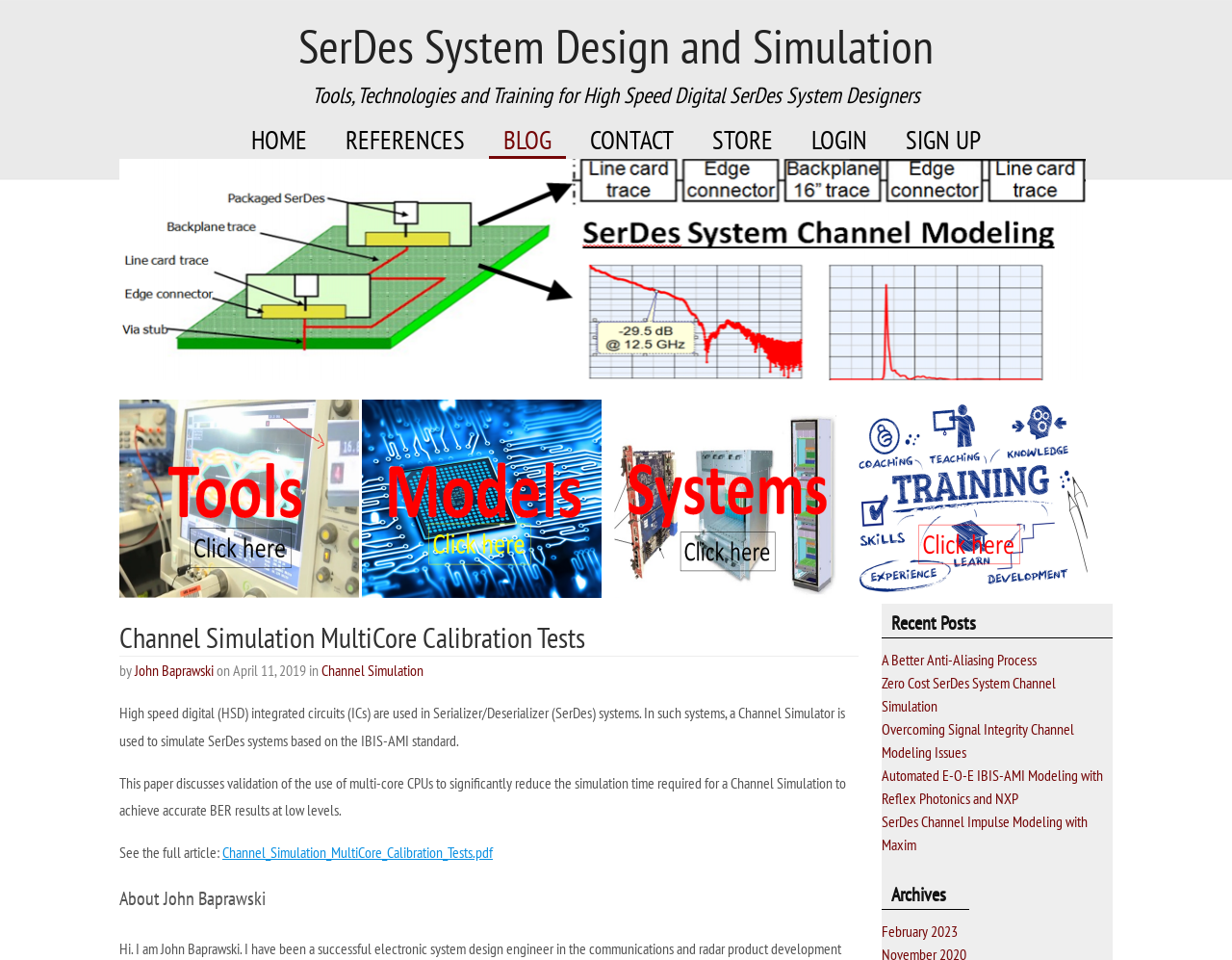Provide the bounding box coordinates of the area you need to click to execute the following instruction: "go to home page".

[0.192, 0.125, 0.261, 0.165]